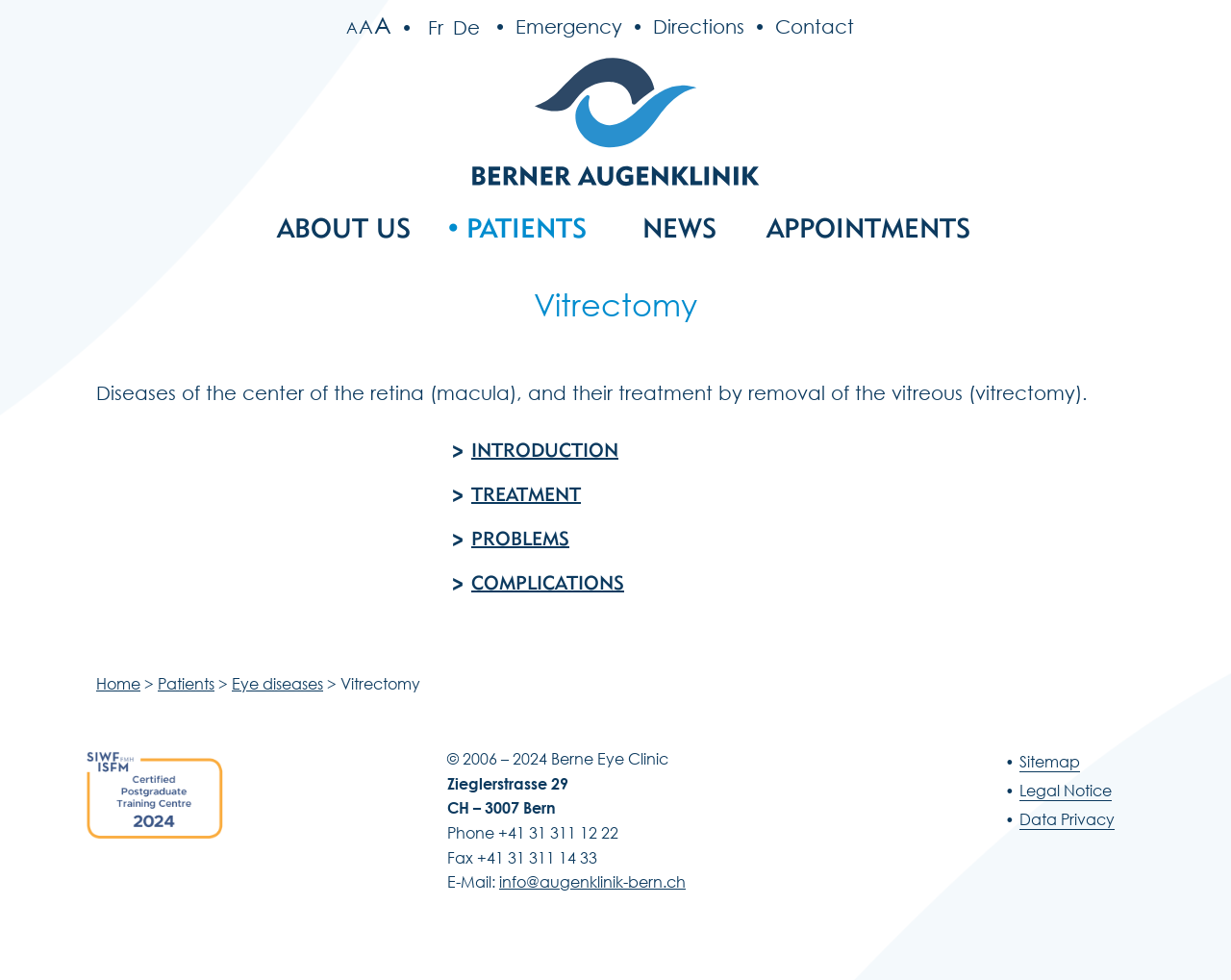What is the main topic of this webpage?
From the image, provide a succinct answer in one word or a short phrase.

Vitrectomy